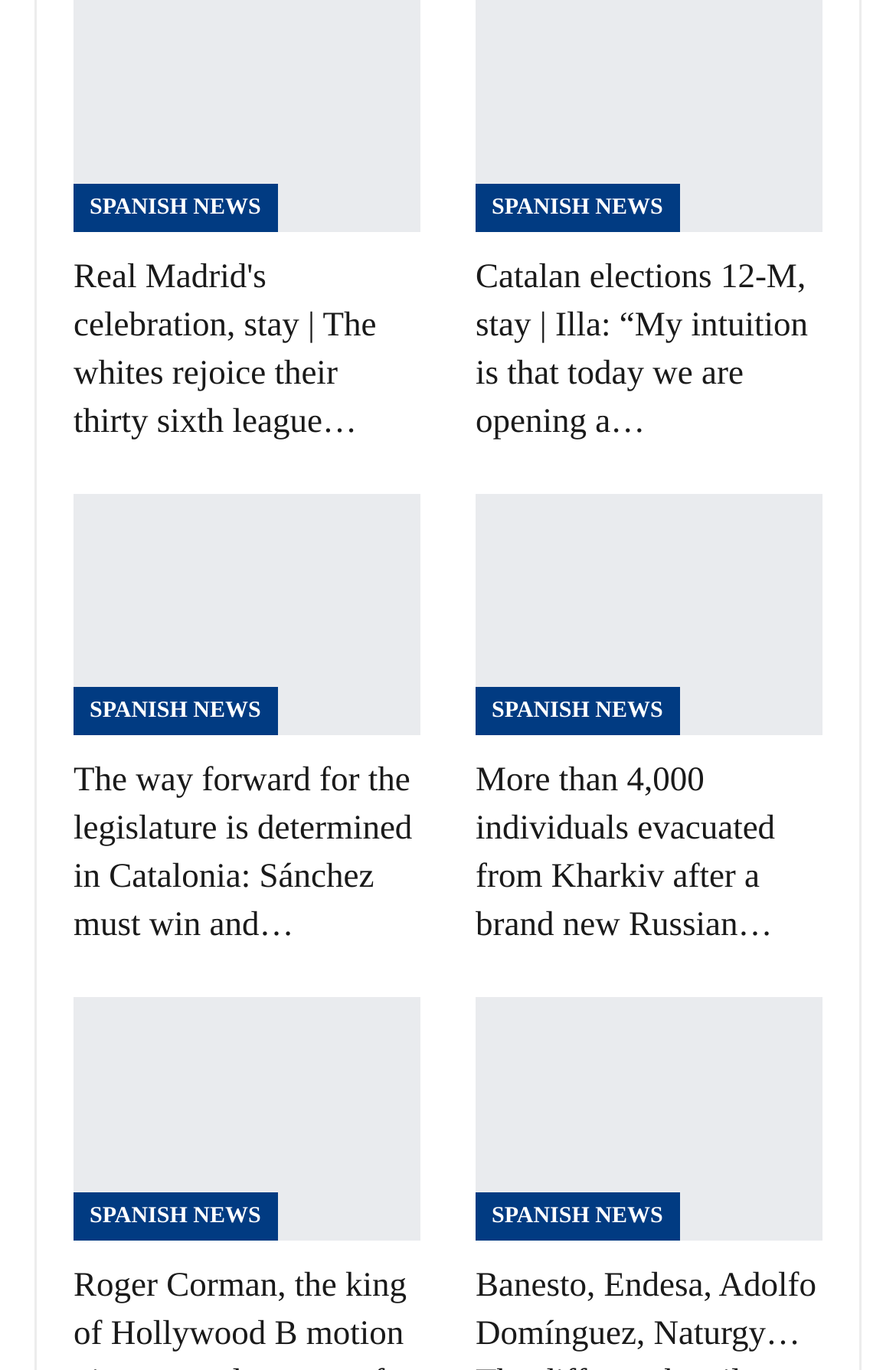Please determine the bounding box coordinates of the element's region to click in order to carry out the following instruction: "Explore Banesto's hostile takeover bids". The coordinates should be four float numbers between 0 and 1, i.e., [left, top, right, bottom].

[0.531, 0.729, 0.918, 0.906]